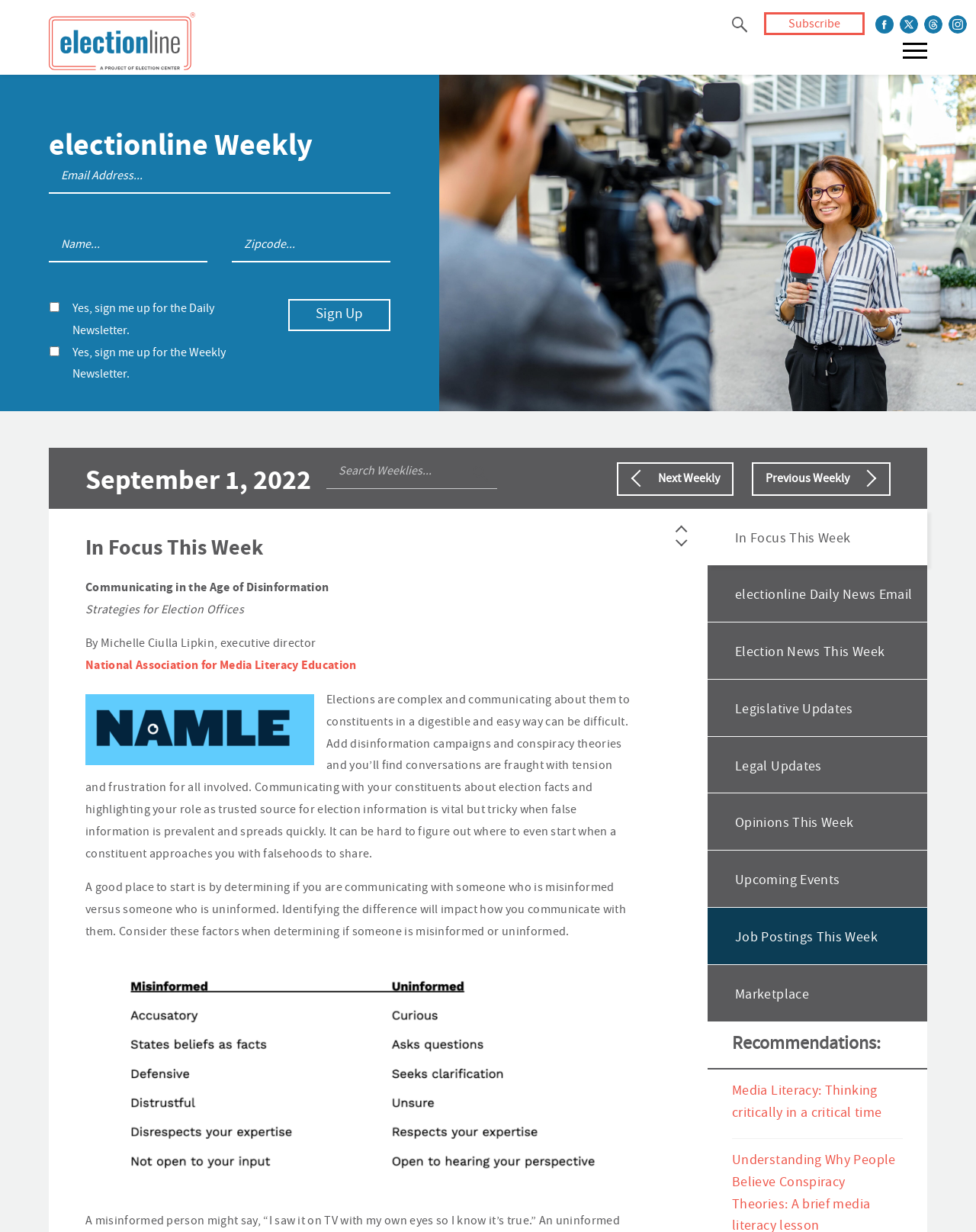What is the topic of the article 'In Focus This Week'?
Please give a detailed and elaborate answer to the question.

The topic of the article 'In Focus This Week' can be found in the StaticText element with bounding box coordinates [0.087, 0.47, 0.337, 0.485]. The text reads 'Communicating in the Age of Disinformation' which is the title of the article.